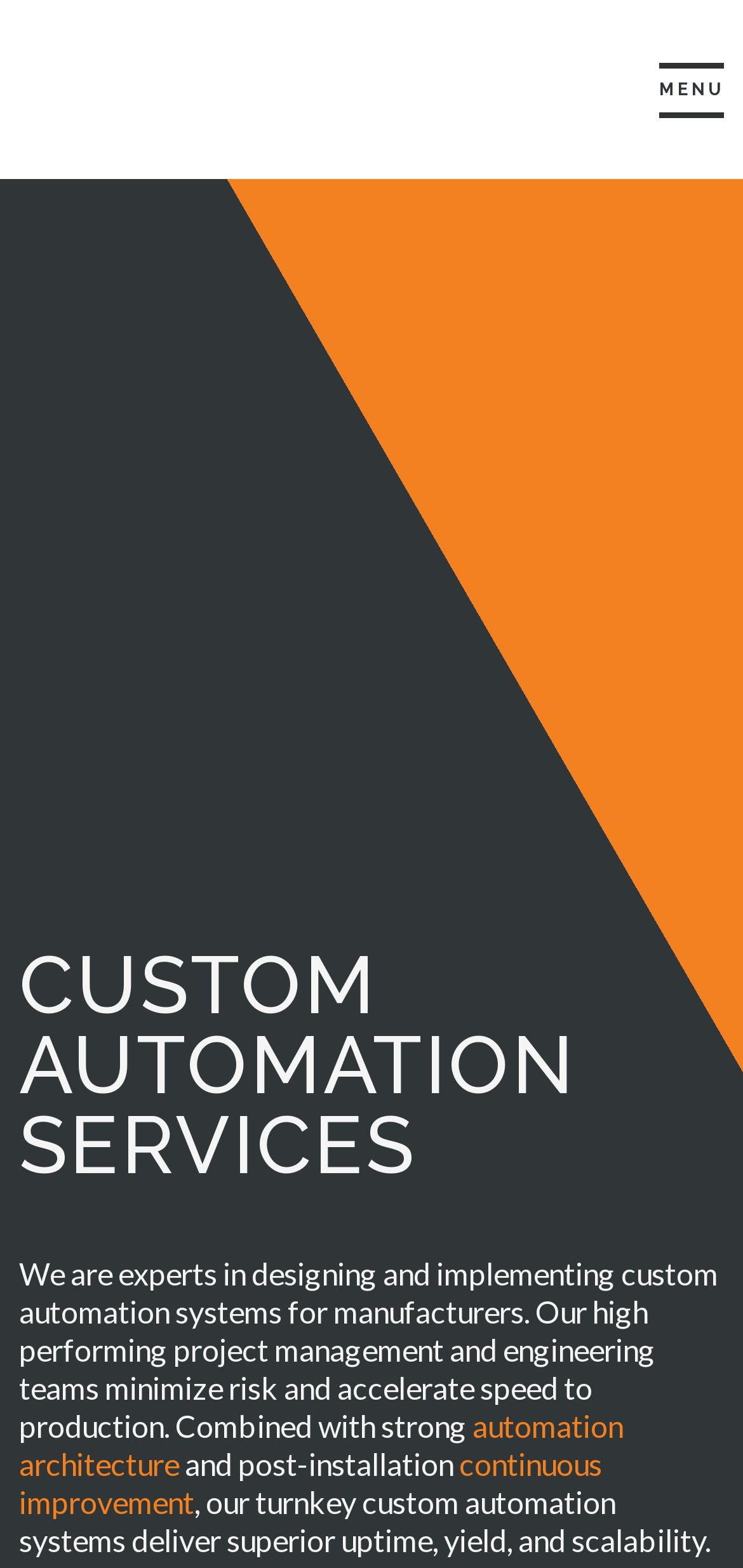Provide an in-depth caption for the webpage.

The webpage is about Automation NTH, a company that provides custom automated production systems and turnkey manufacturing automation. At the top left of the page, there is a logo of Automation NTH, which is an image linked to the company's website. 

On the top right, there is a "MENU" link. Below the logo, there is a heading that reads "CUSTOM AUTOMATION SERVICES" in a prominent position, spanning almost the entire width of the page. 

Under the heading, there is a paragraph of text that describes the company's expertise in designing and implementing custom automation systems for manufacturers. The text is divided into three parts, with two links embedded in between: "automation architecture" and "continuous improvement". The paragraph is positioned at the center of the page, taking up most of the width.

To the right of the paragraph, there is an image related to custom automation, which takes up a significant portion of the page's width and height. The image is positioned below the logo and above the paragraph, creating a visual break between the top navigation and the main content.